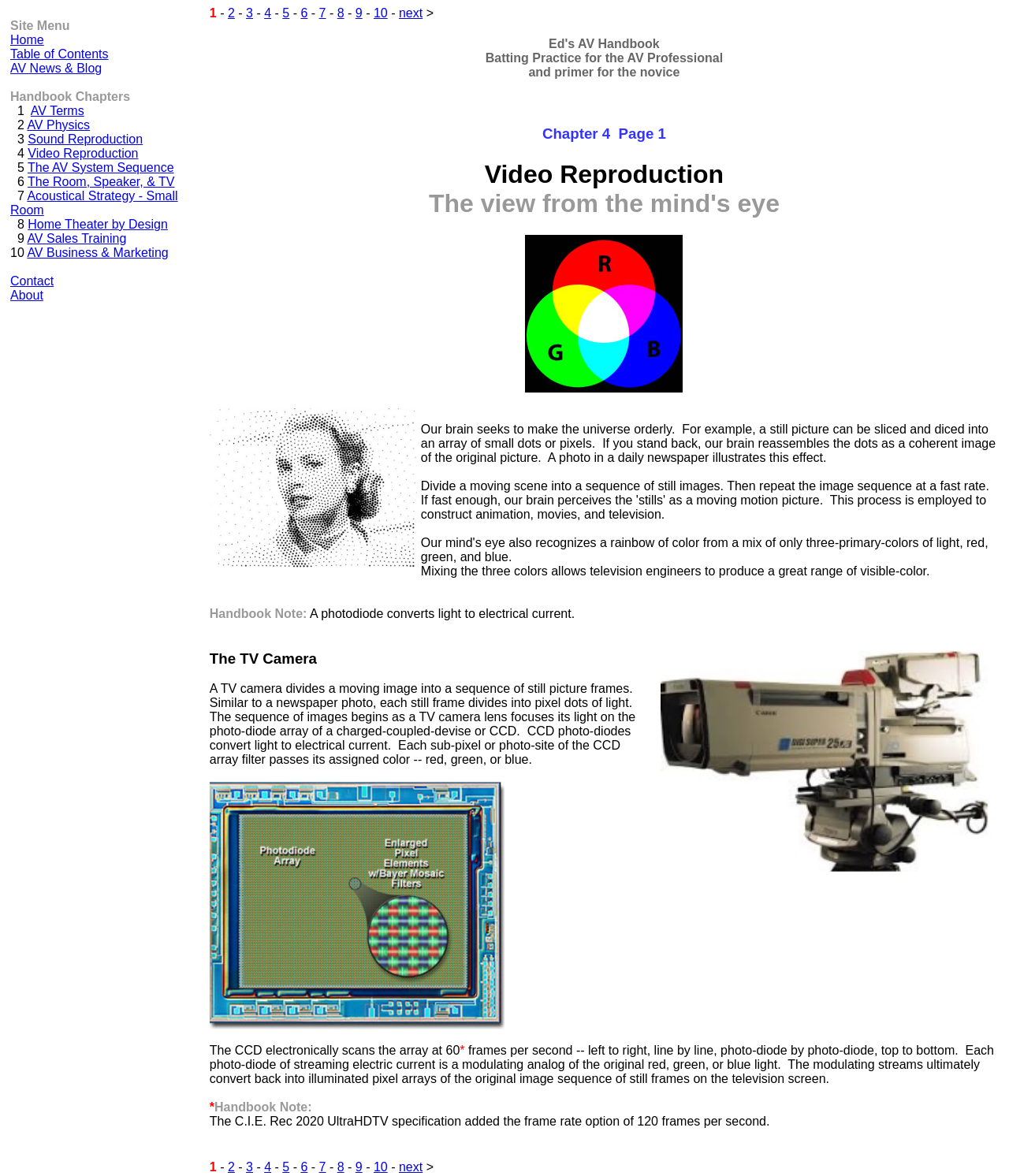Using the details from the image, please elaborate on the following question: How many frames per second does the CCD electronically scan the array?

I found the frame rate by reading the text 'The CCD electronically scans the array at 60 frames per second...'.